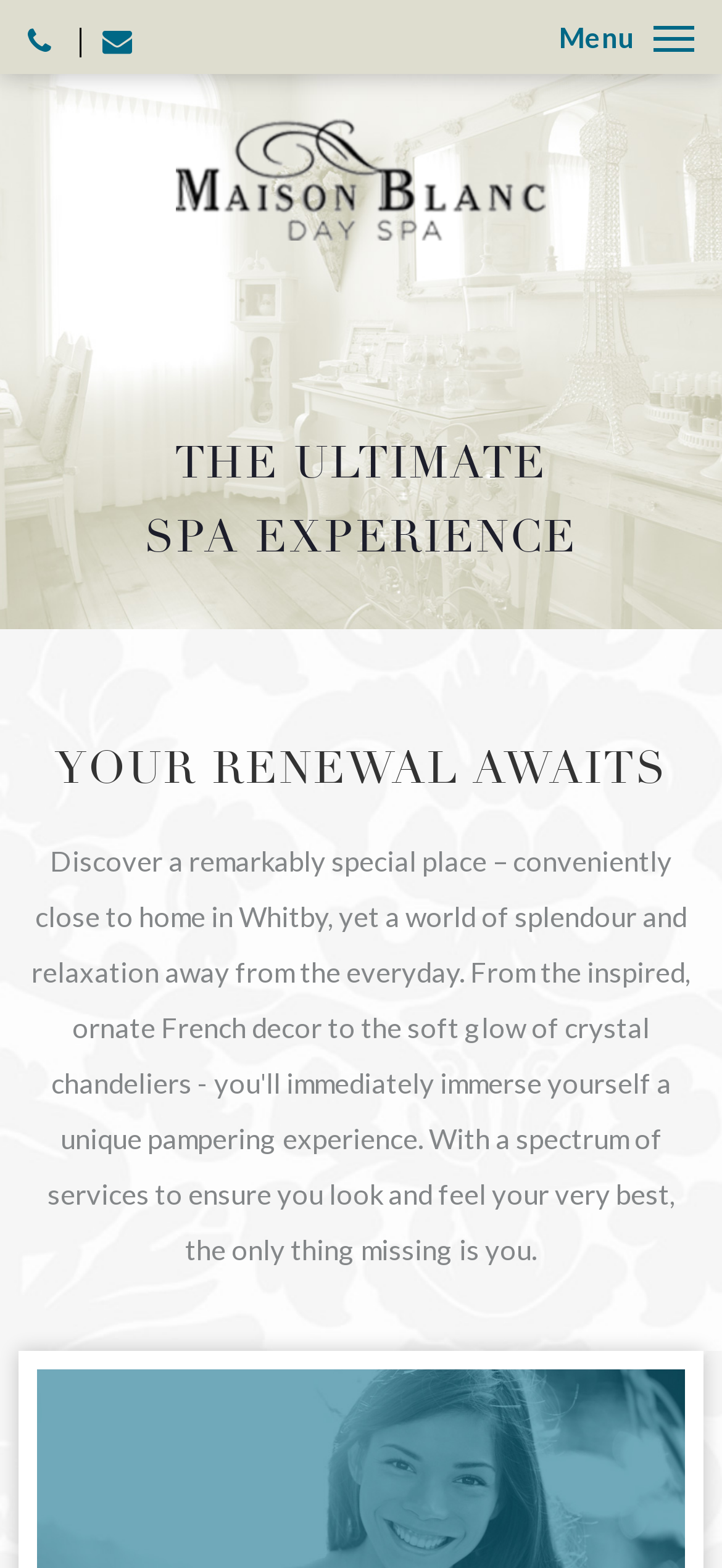Extract the bounding box coordinates for the described element: "title="Maison Blanc"". The coordinates should be represented as four float numbers between 0 and 1: [left, top, right, bottom].

[0.244, 0.075, 0.756, 0.154]